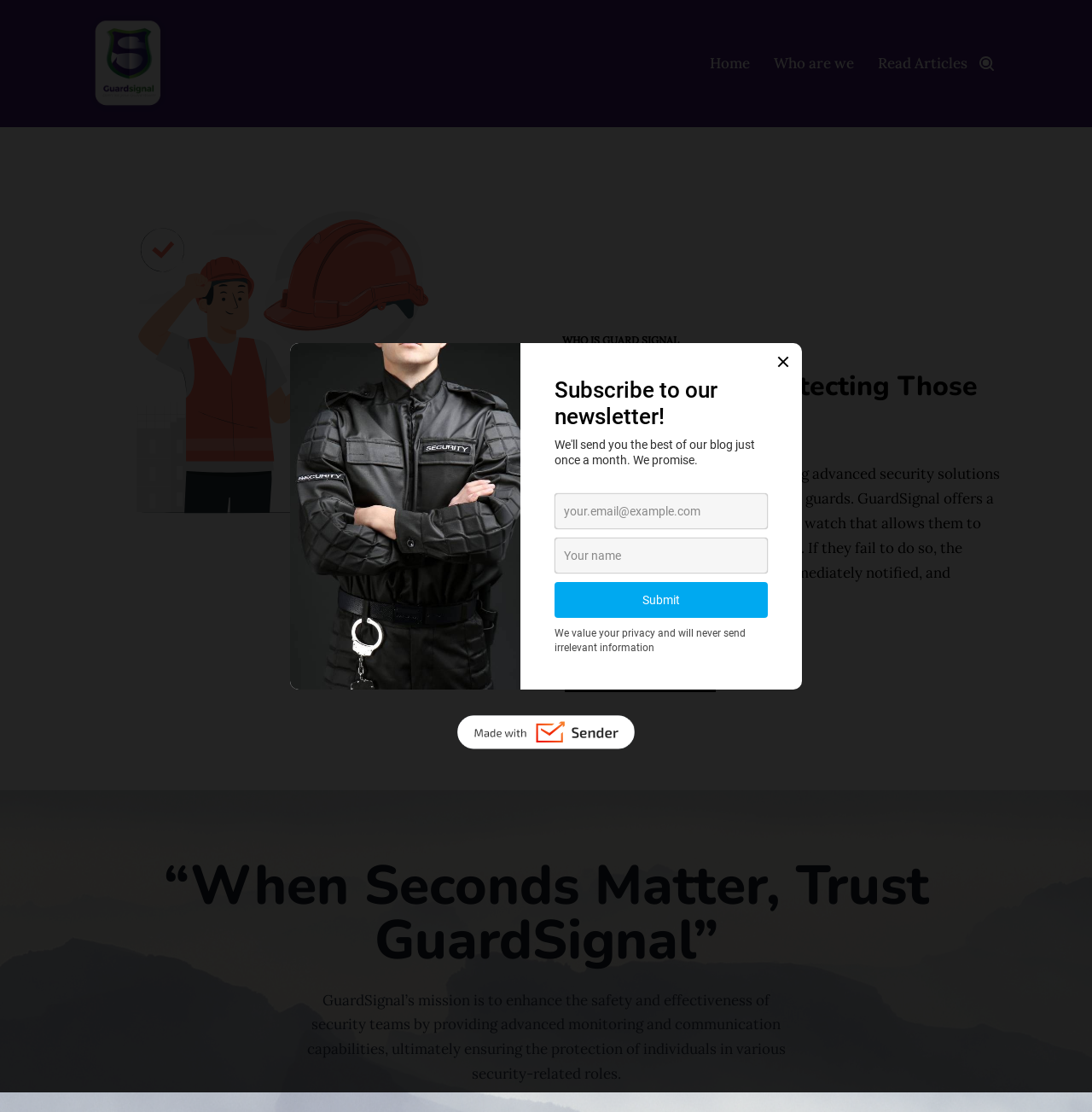Provide a short, one-word or phrase answer to the question below:
What is GuardSignal's mission?

Enhance safety and effectiveness of security teams